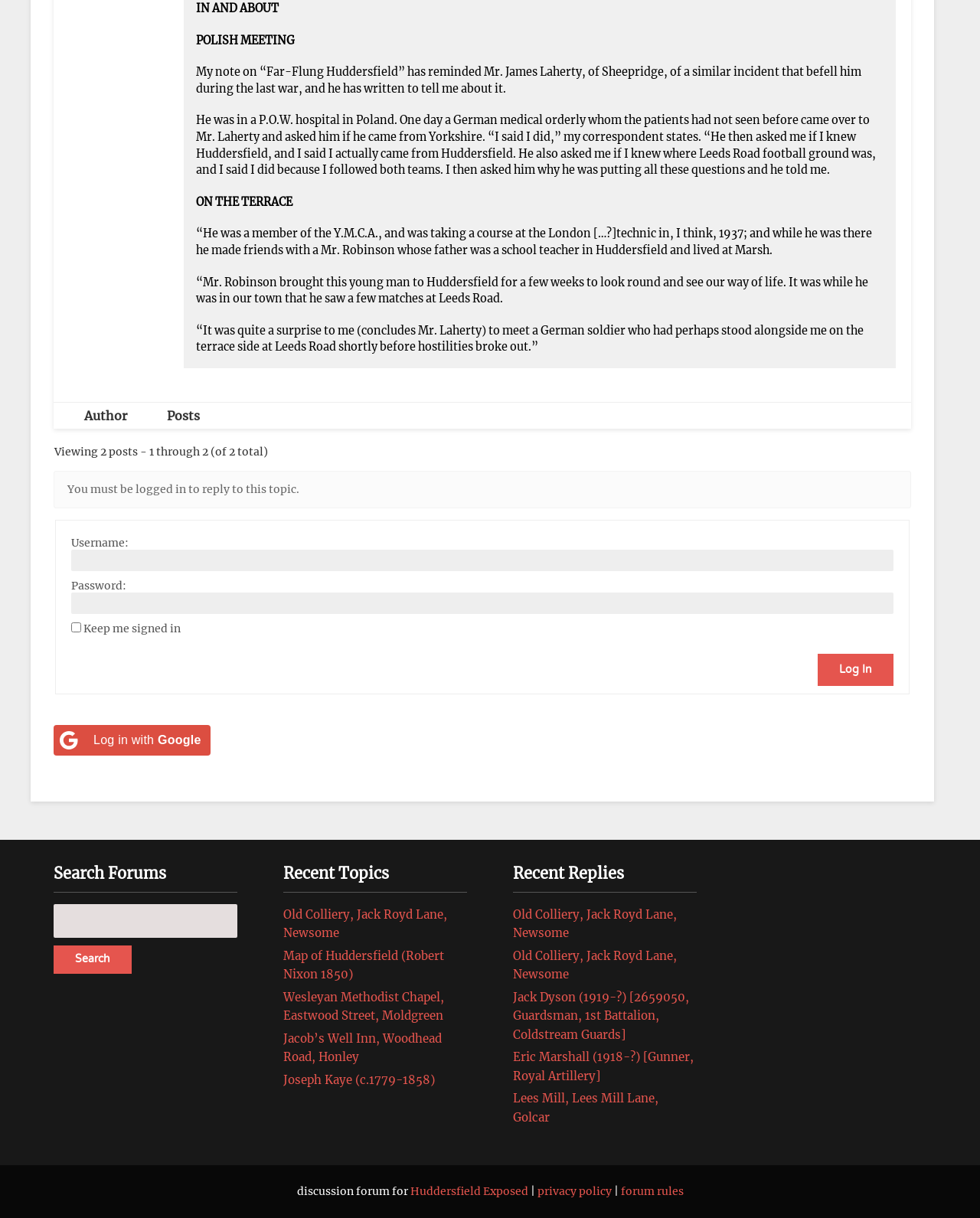Please specify the bounding box coordinates of the region to click in order to perform the following instruction: "search for a topic".

[0.055, 0.742, 0.242, 0.77]